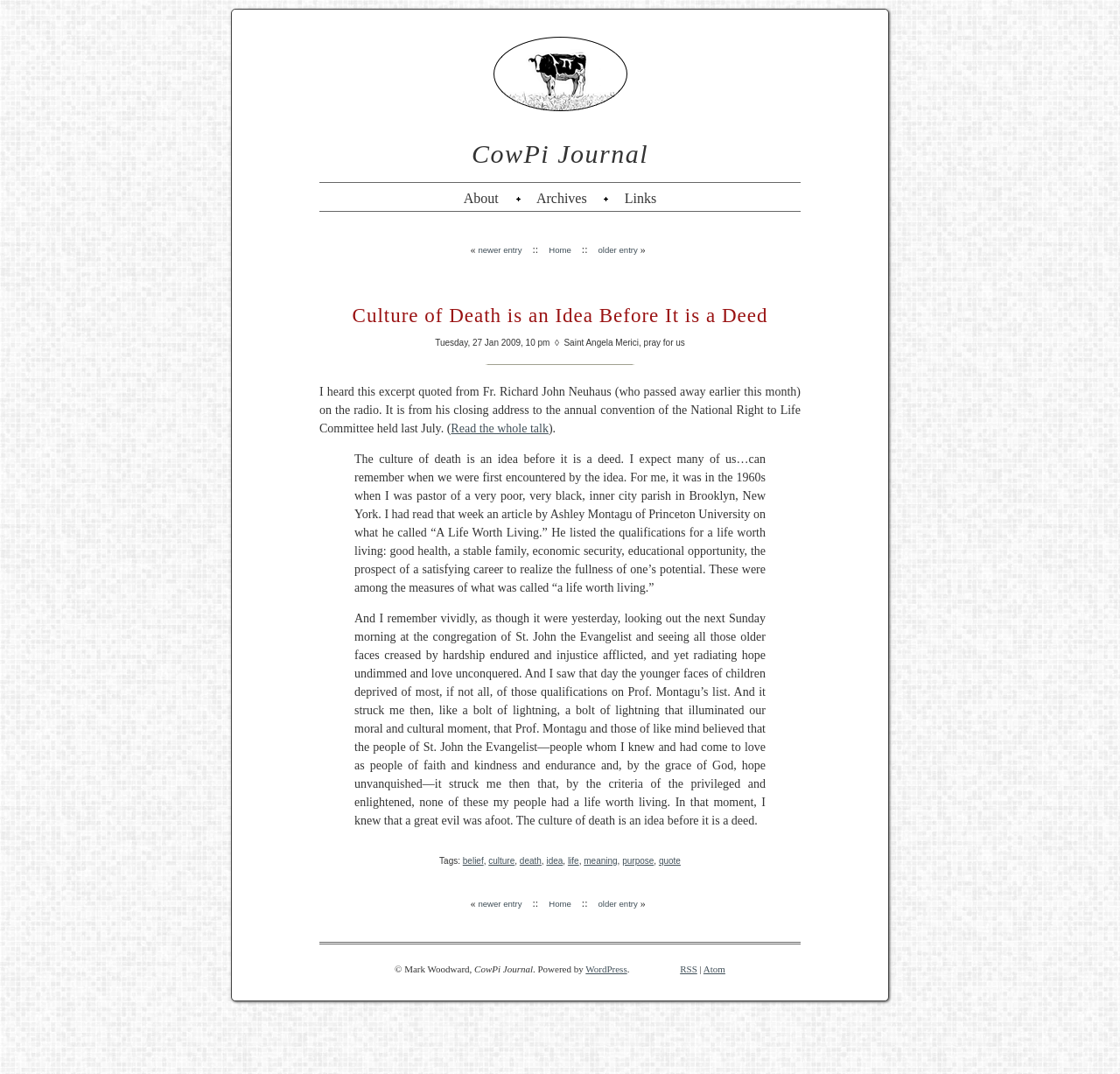How many paragraphs are there in the article?
Use the screenshot to answer the question with a single word or phrase.

3